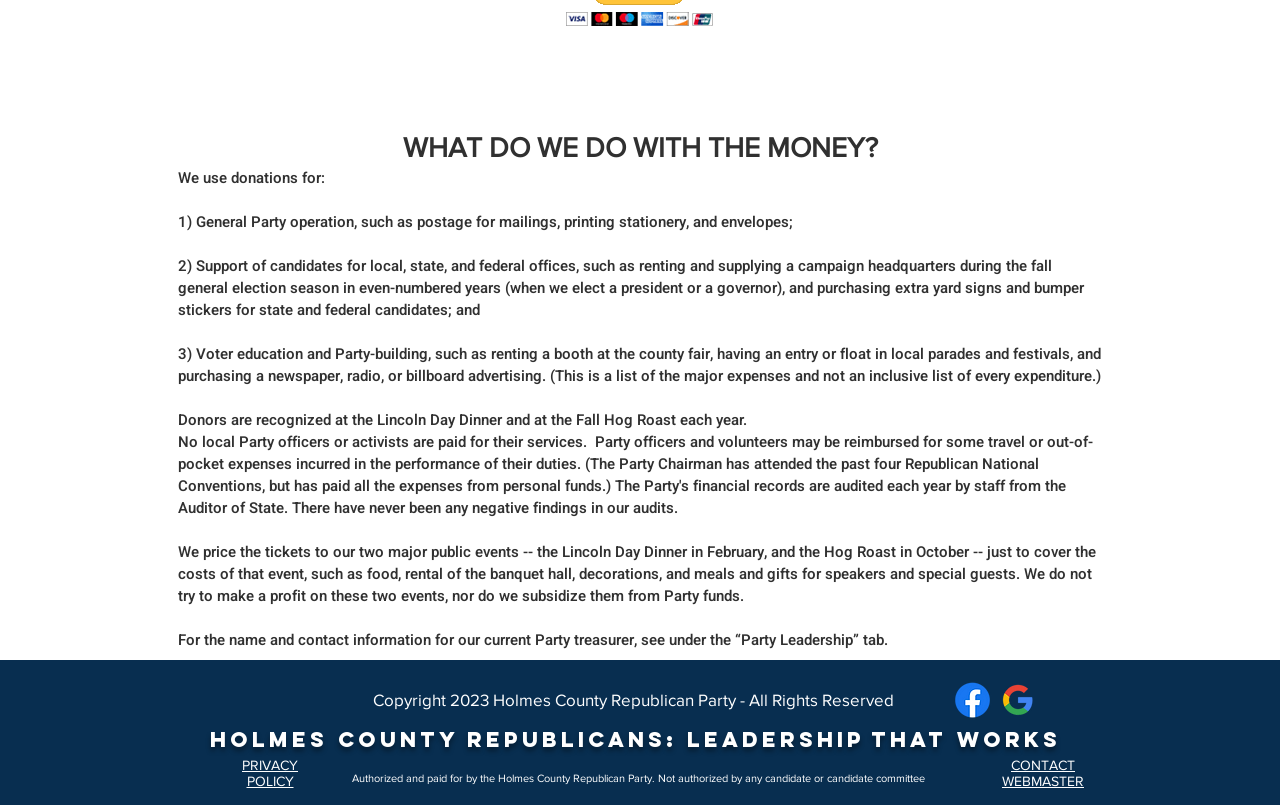Please predict the bounding box coordinates (top-left x, top-left y, bottom-right x, bottom-right y) for the UI element in the screenshot that fits the description: WEBMASTER

[0.783, 0.96, 0.847, 0.98]